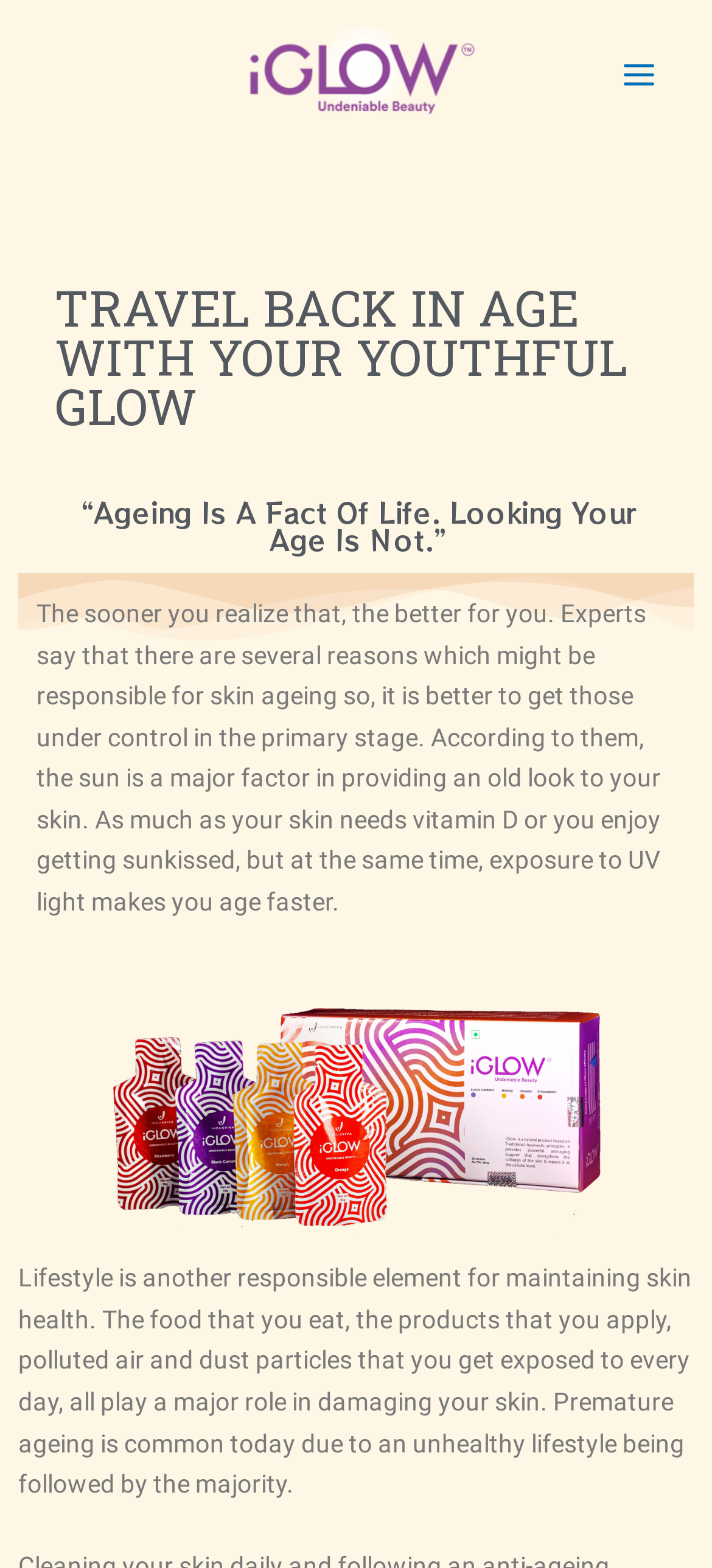What is the primary factor responsible for skin ageing?
Deliver a detailed and extensive answer to the question.

According to the text on the webpage, the primary factor responsible for skin ageing is the sun, as stated in the sentence 'According to them, the sun is a major factor in providing an old look to your skin.'